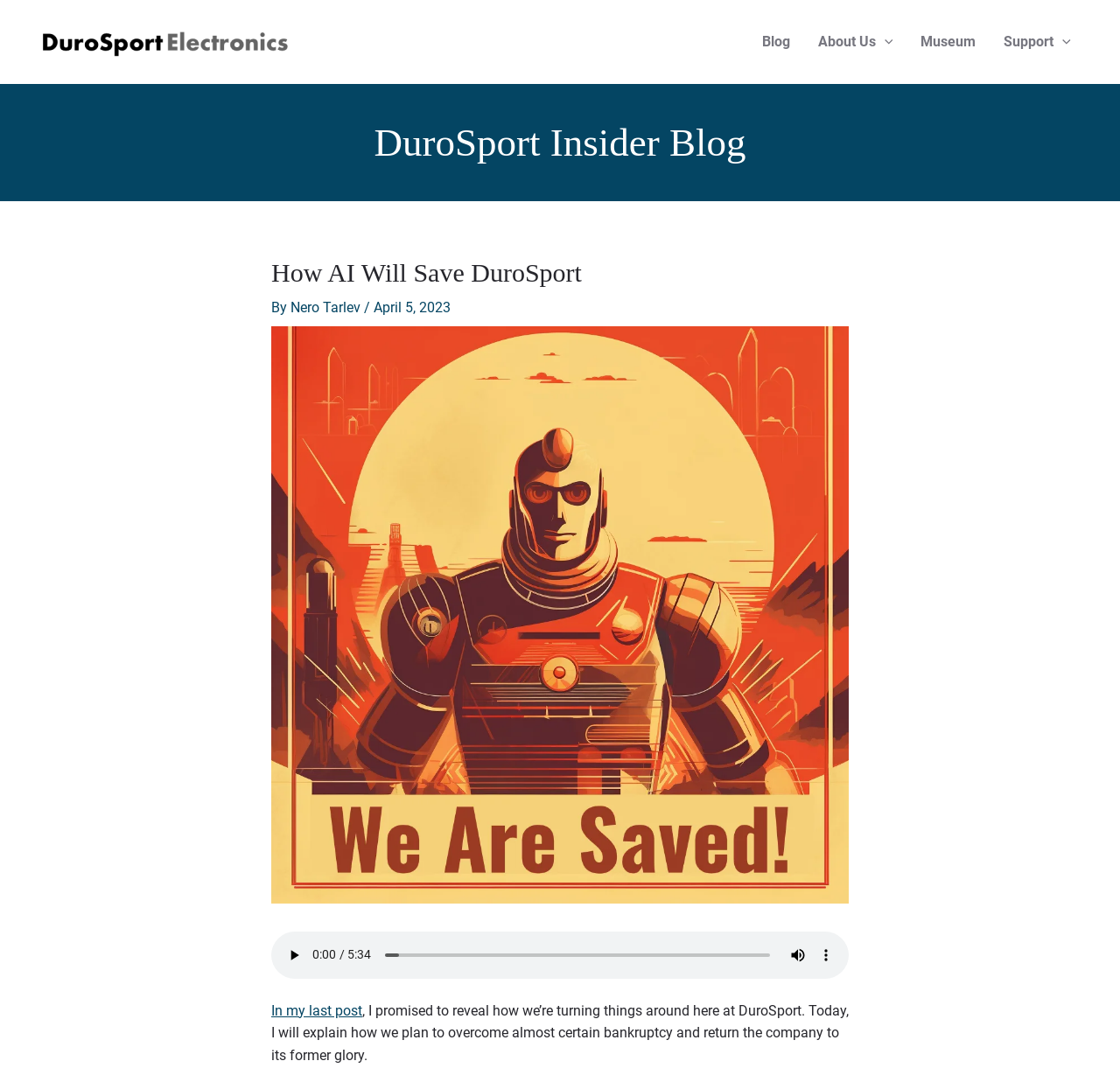By analyzing the image, answer the following question with a detailed response: How many menu toggles are in the navigation menu?

The navigation menu has two menu toggles, one for 'About Us' and one for 'Support'. These menu toggles are represented by application elements with the bounding box coordinates [0.782, 0.0, 0.797, 0.078] and [0.941, 0.0, 0.956, 0.078] respectively.